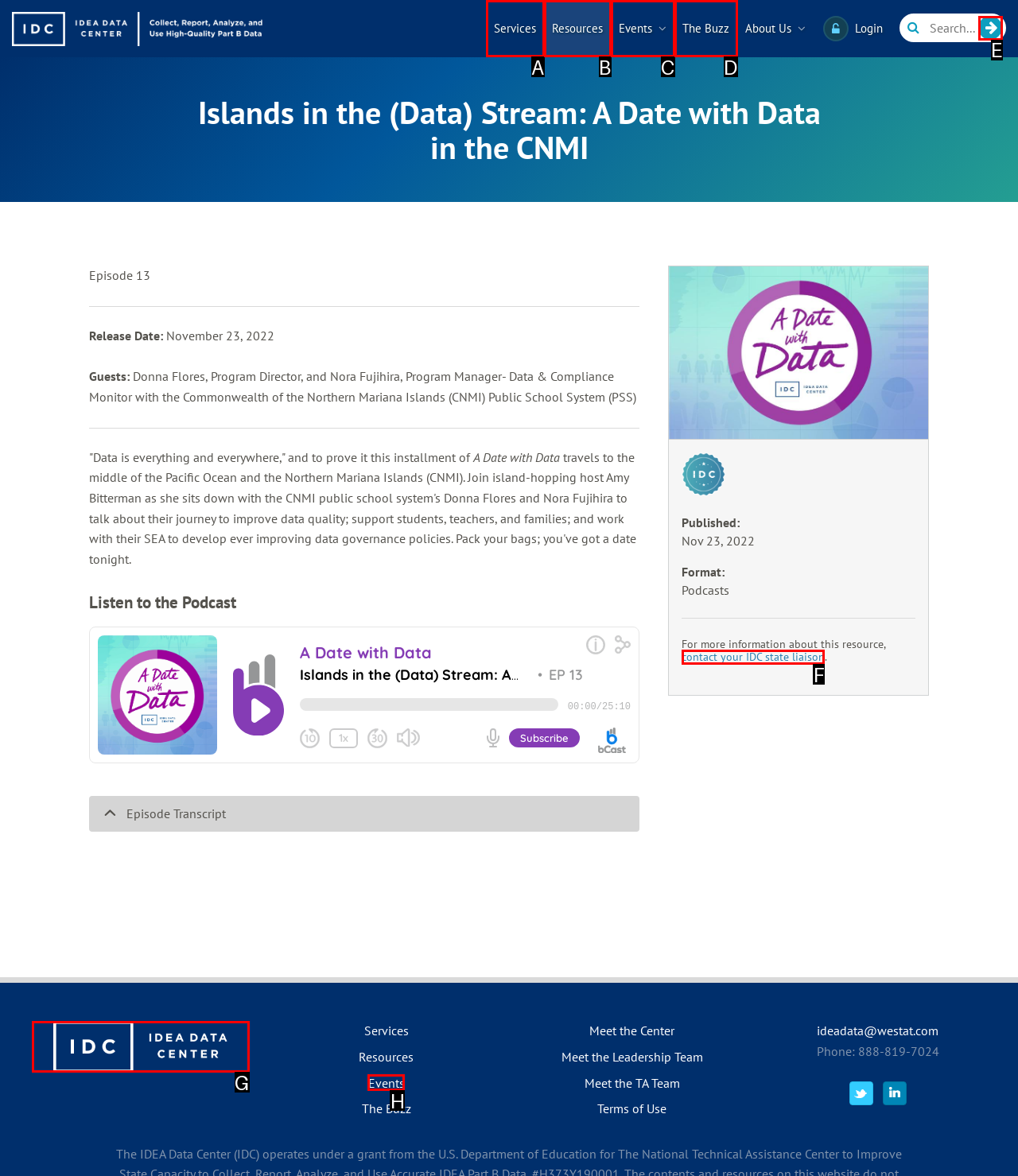Select the HTML element that needs to be clicked to perform the task: Contact your IDC state liaison. Reply with the letter of the chosen option.

F